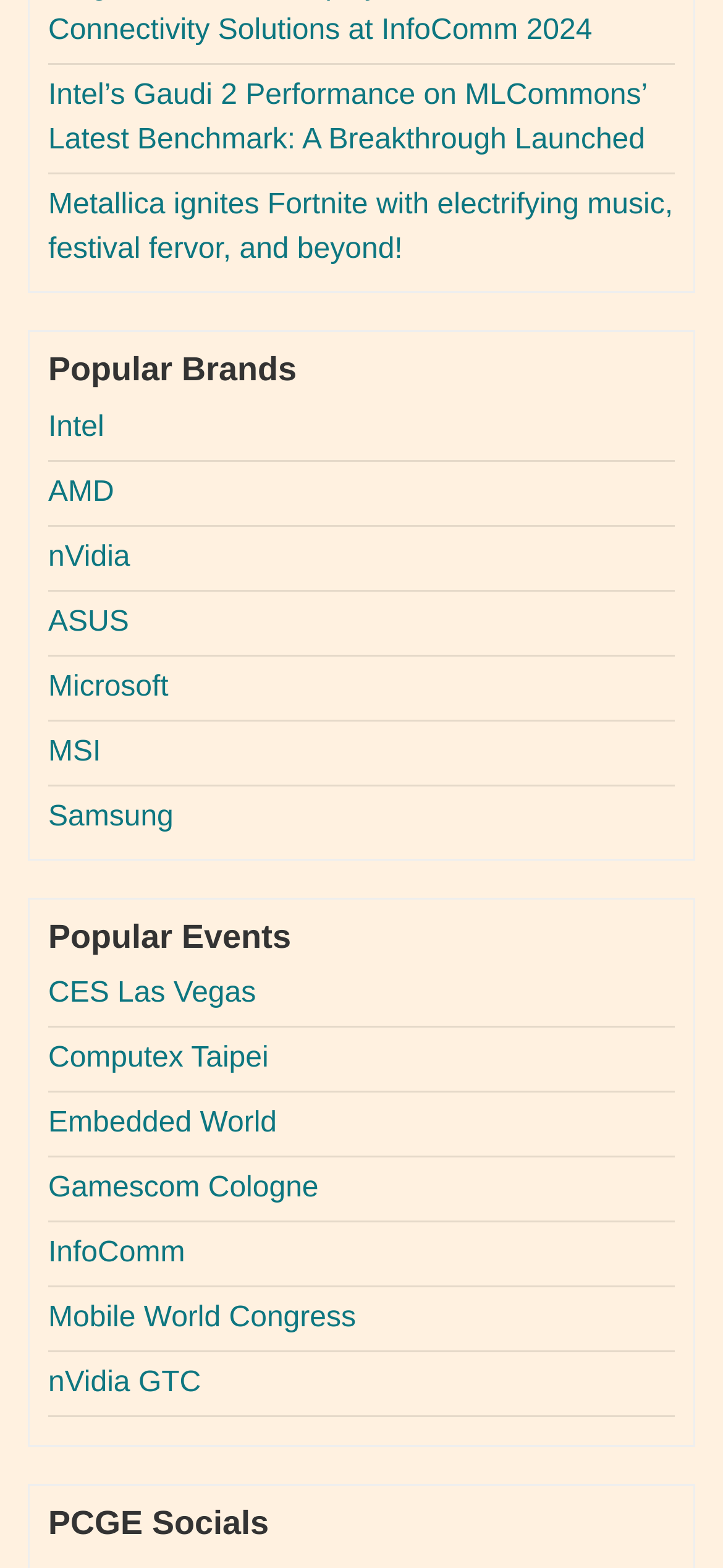Identify the bounding box coordinates of the clickable section necessary to follow the following instruction: "Follow PCGE Socials". The coordinates should be presented as four float numbers from 0 to 1, i.e., [left, top, right, bottom].

[0.067, 0.96, 0.933, 0.985]